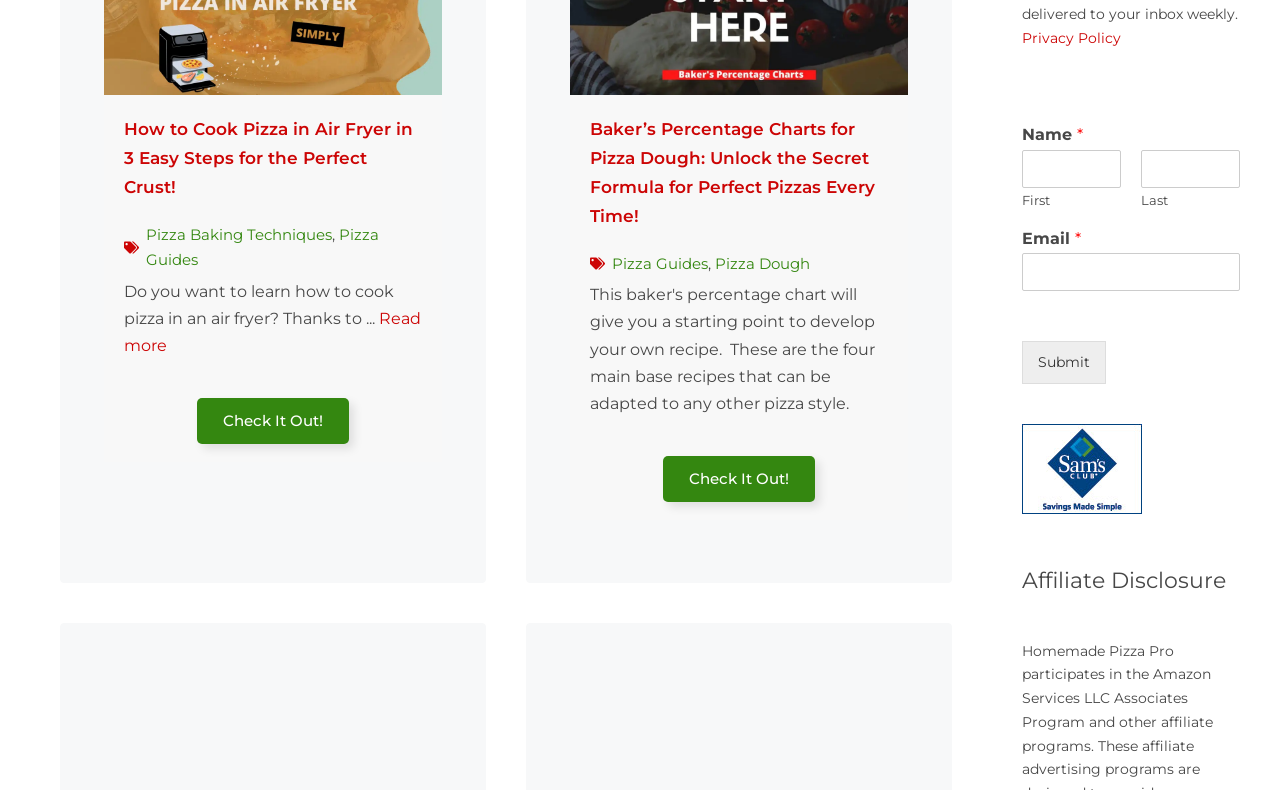Using the element description: "parent_node: Email * name="wpforms[fields][1]"", determine the bounding box coordinates for the specified UI element. The coordinates should be four float numbers between 0 and 1, [left, top, right, bottom].

[0.798, 0.321, 0.969, 0.369]